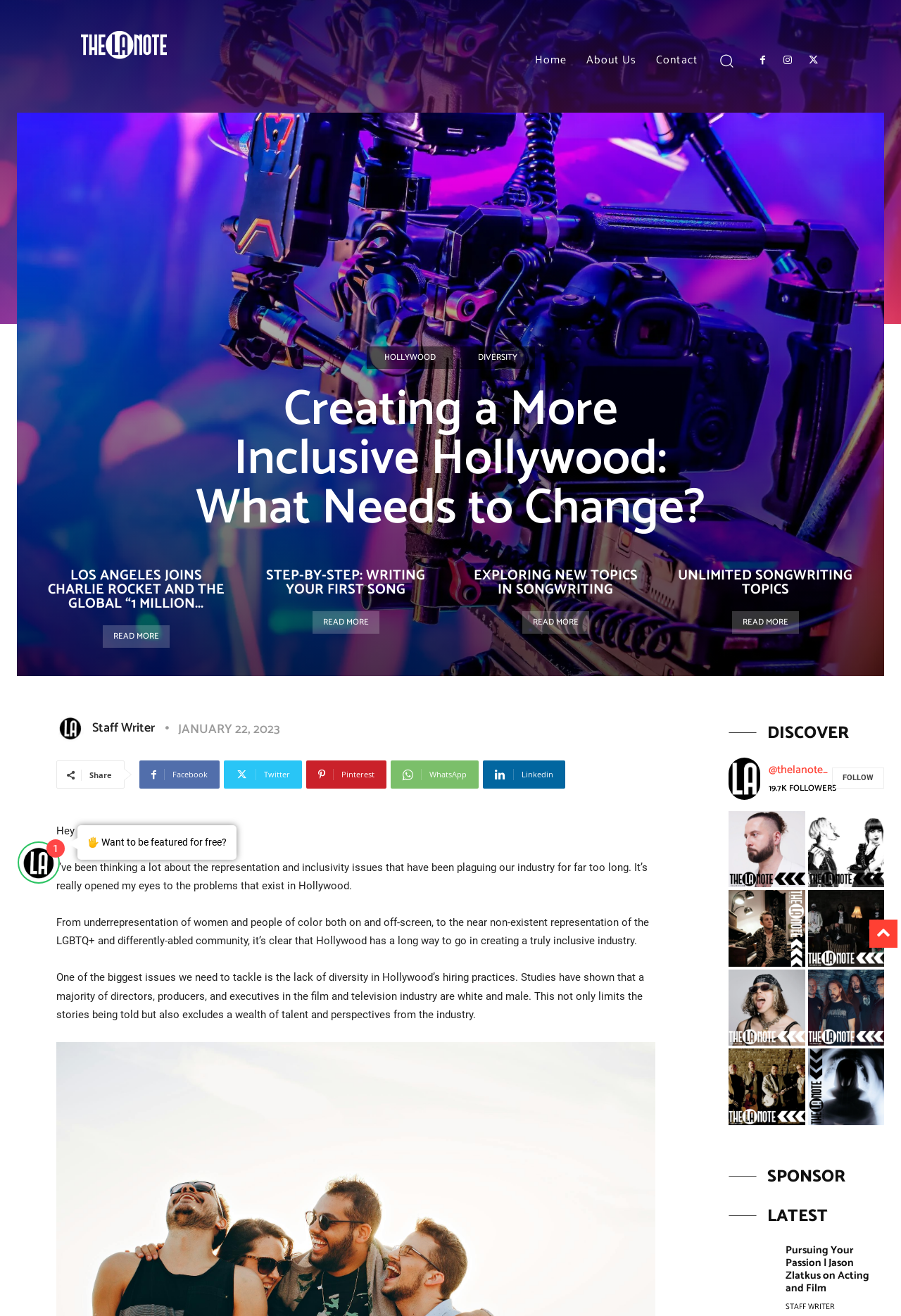Analyze the image and answer the question with as much detail as possible: 
What is the topic of the main article?

The main article's topic can be inferred from the heading 'Creating a More Inclusive Hollywood: What Needs to Change?' which suggests that the article is about making Hollywood a more inclusive industry.